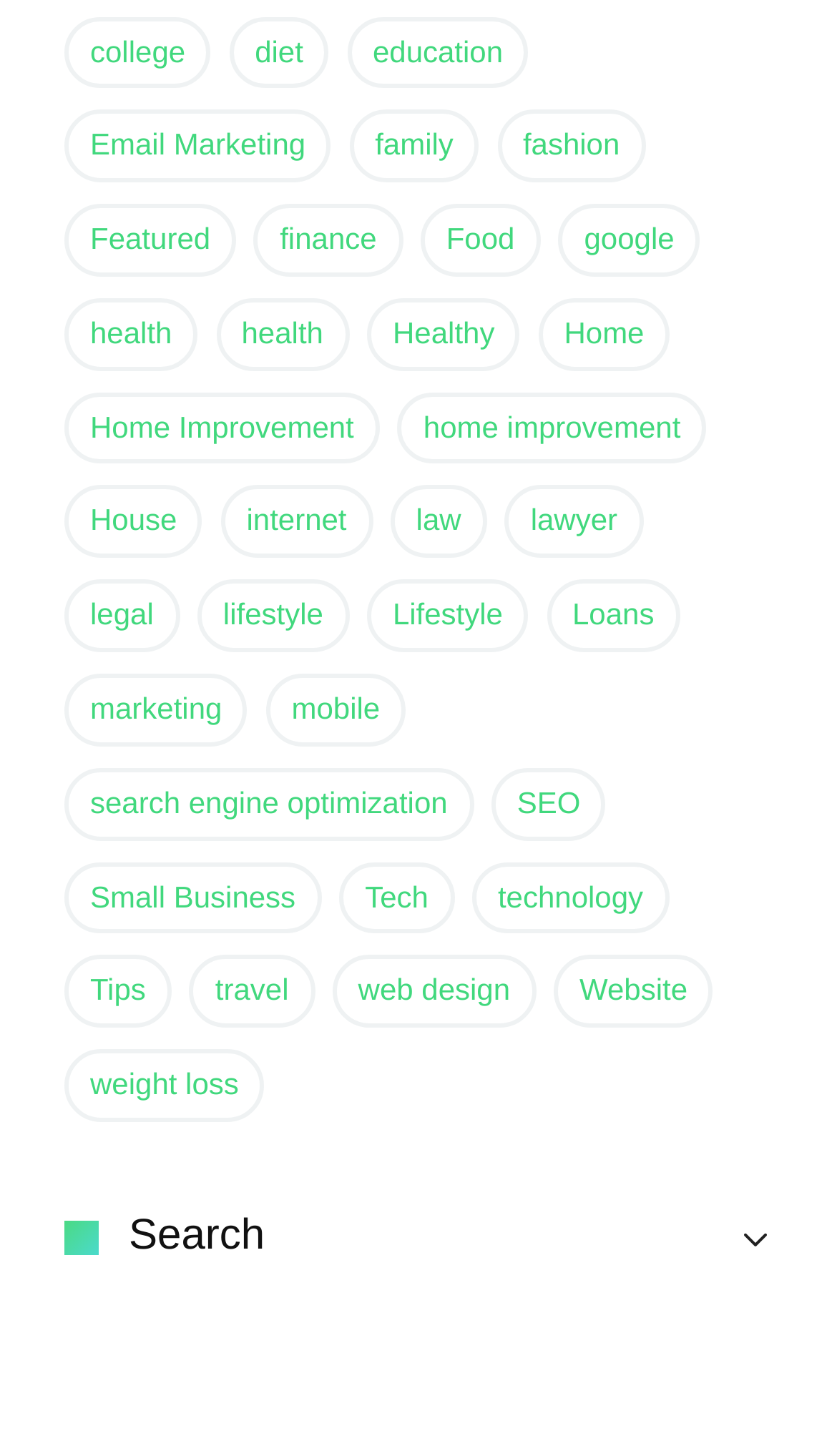Show the bounding box coordinates of the region that should be clicked to follow the instruction: "Click on News."

None